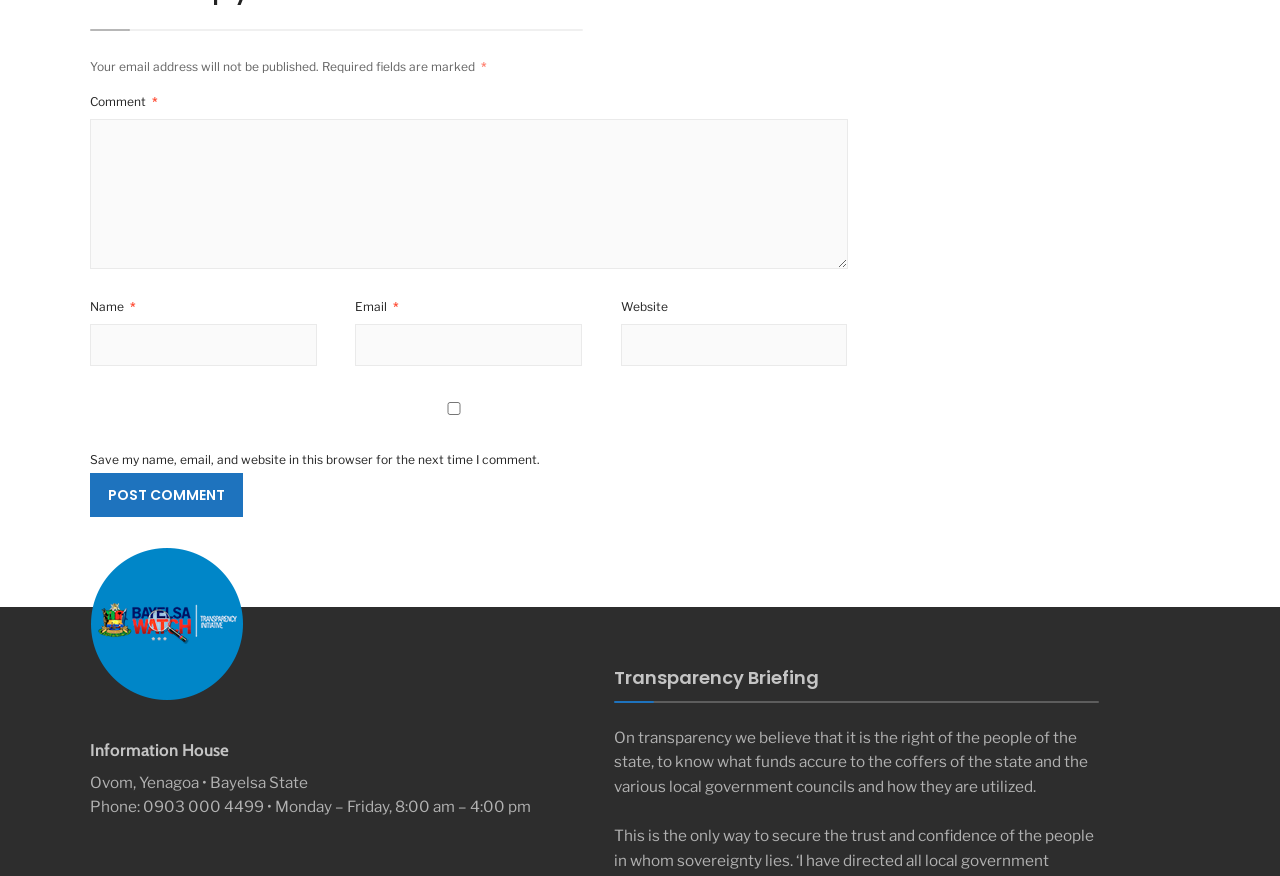Is the 'Email' field required?
Please answer the question with as much detail and depth as you can.

The 'Email' field is required because the textbox element with the label 'Email' has the 'required' attribute set to True.